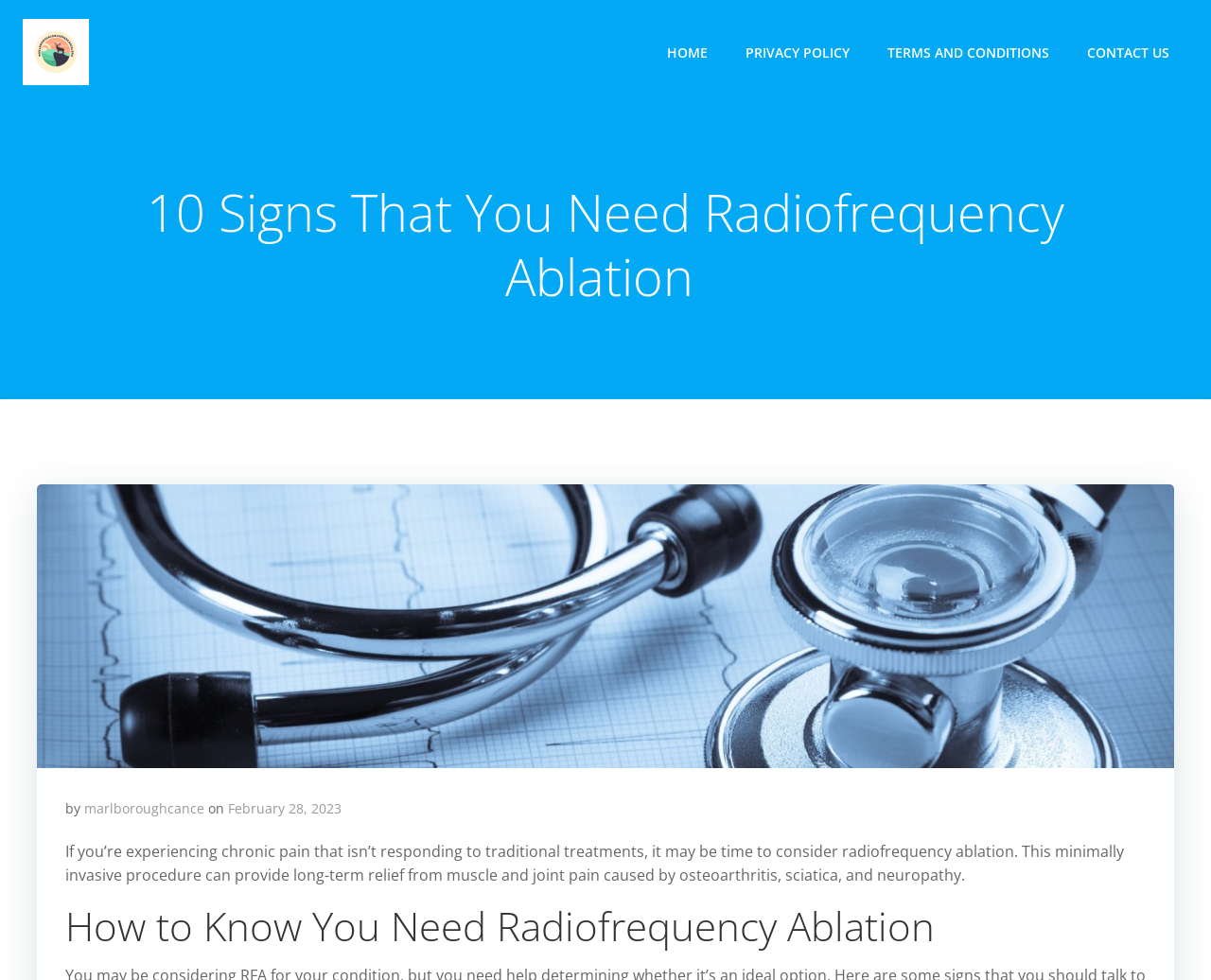Determine the bounding box for the UI element as described: "History". The coordinates should be represented as four float numbers between 0 and 1, formatted as [left, top, right, bottom].

None